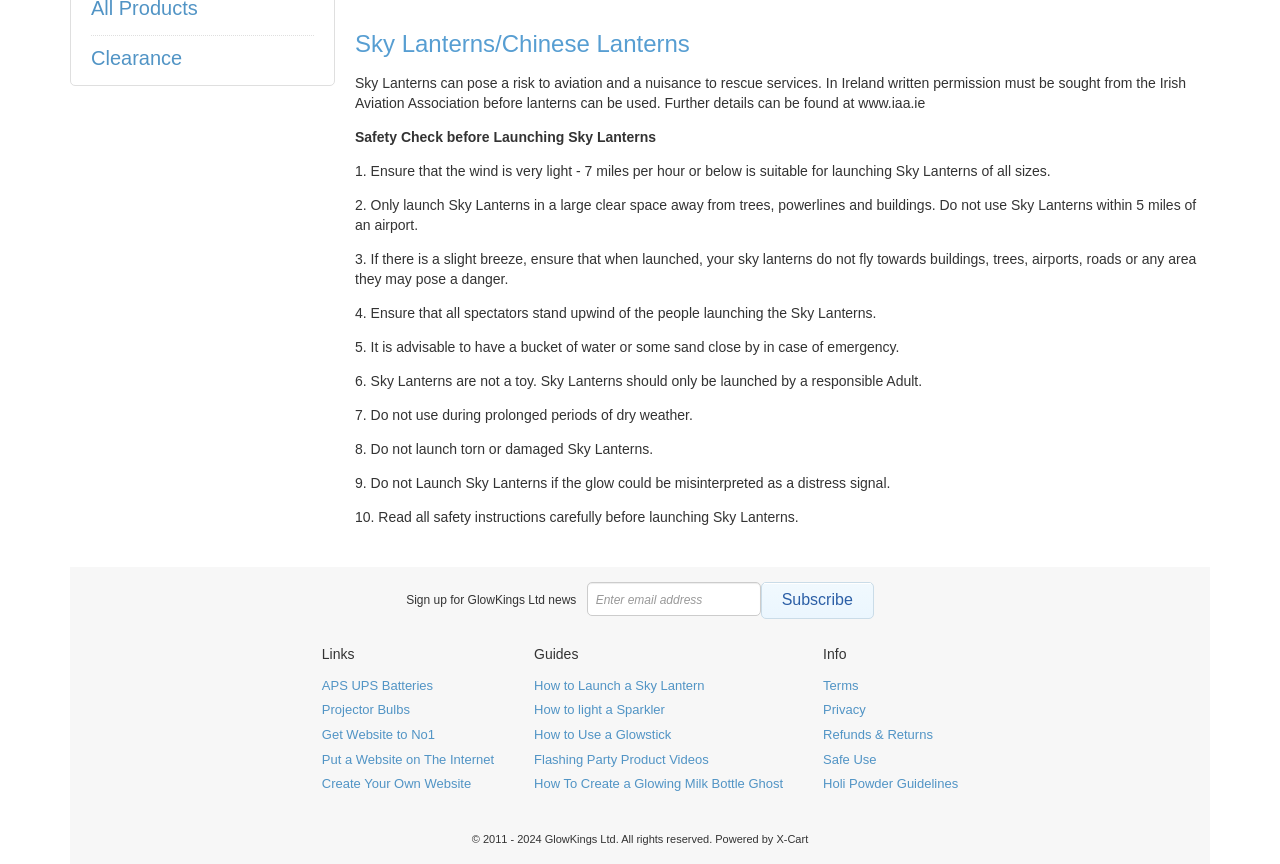Please identify the bounding box coordinates of the element I need to click to follow this instruction: "Enter email address".

[0.458, 0.674, 0.594, 0.713]